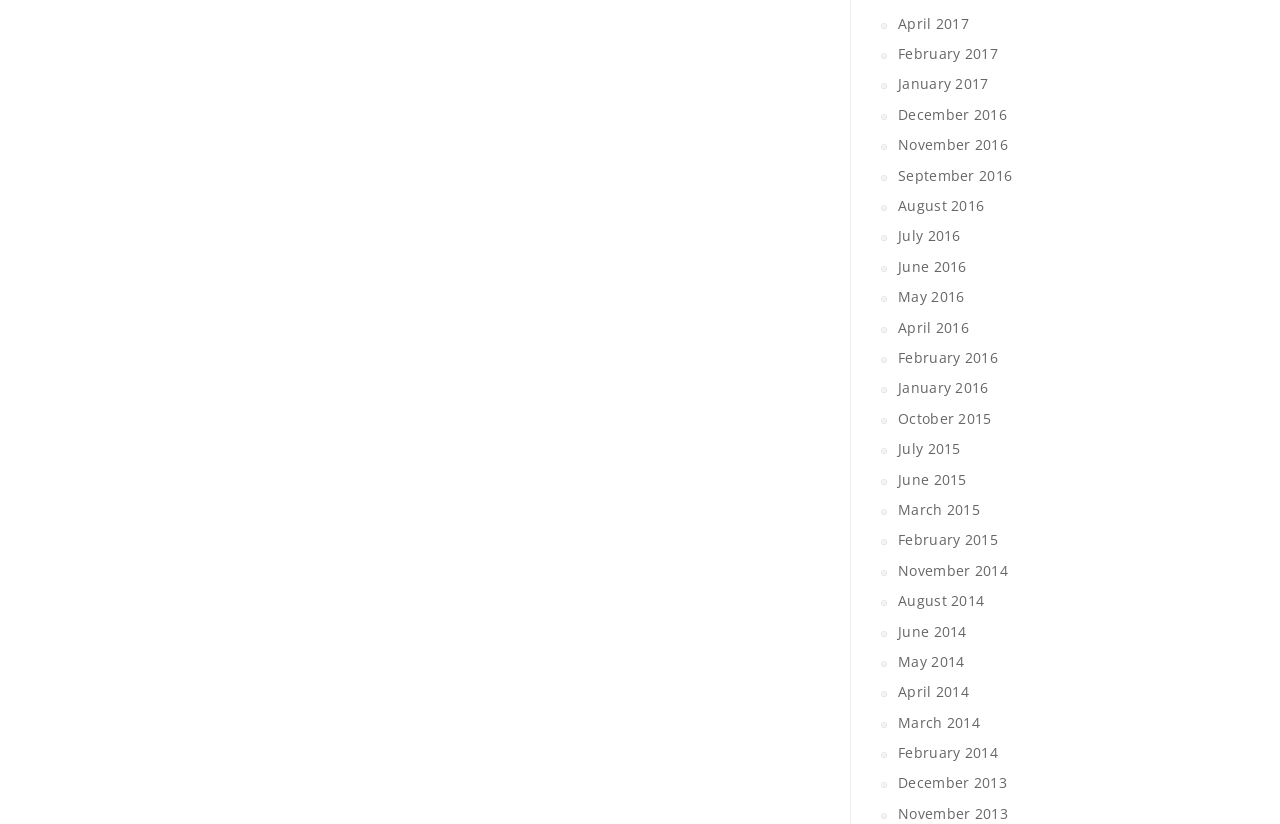Locate the bounding box coordinates of the element that needs to be clicked to carry out the instruction: "Explore the 'Blog & News' section". The coordinates should be given as four float numbers ranging from 0 to 1, i.e., [left, top, right, bottom].

None